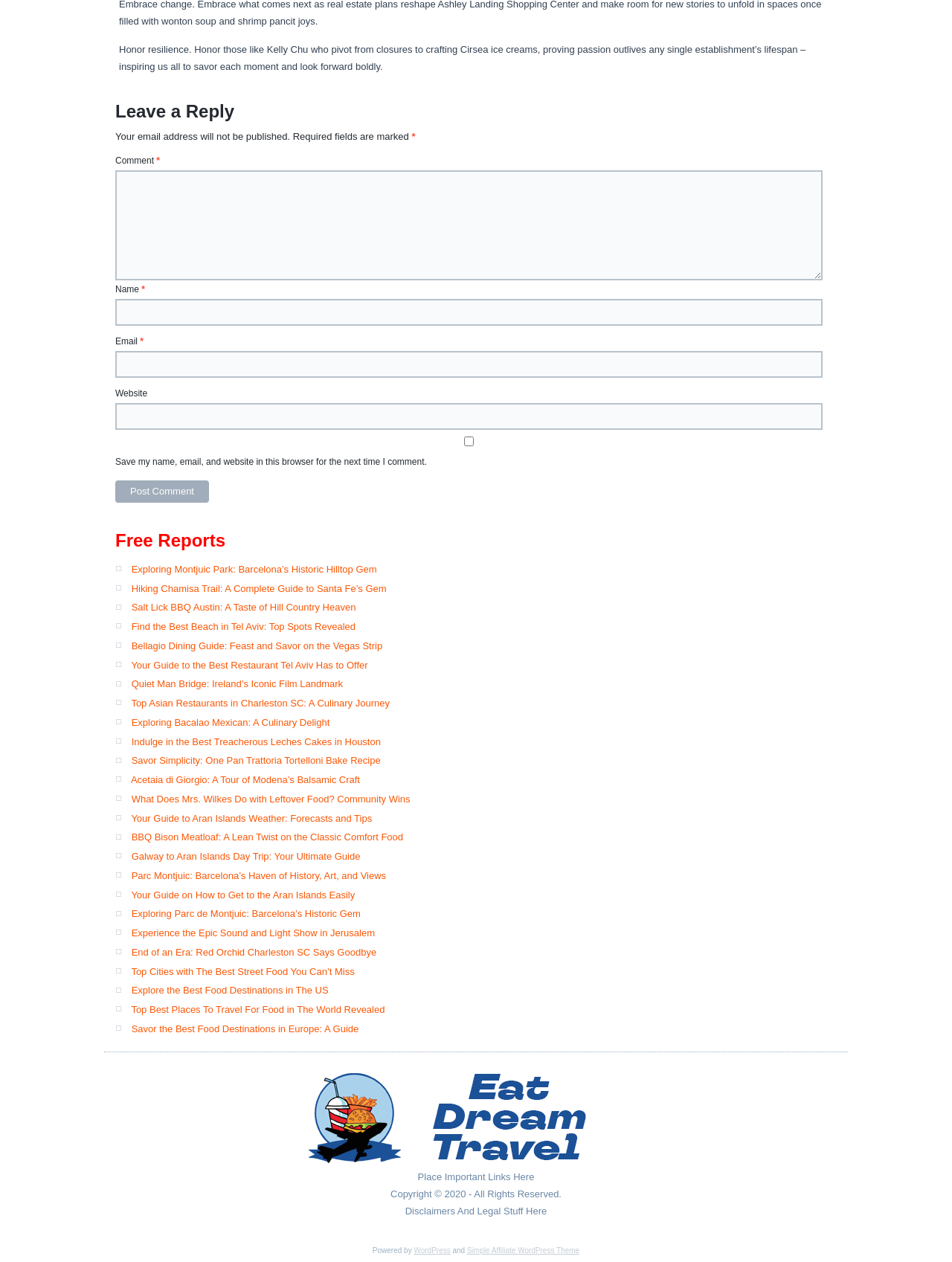What is the copyright year mentioned at the bottom of the webpage?
Please look at the screenshot and answer in one word or a short phrase.

2020